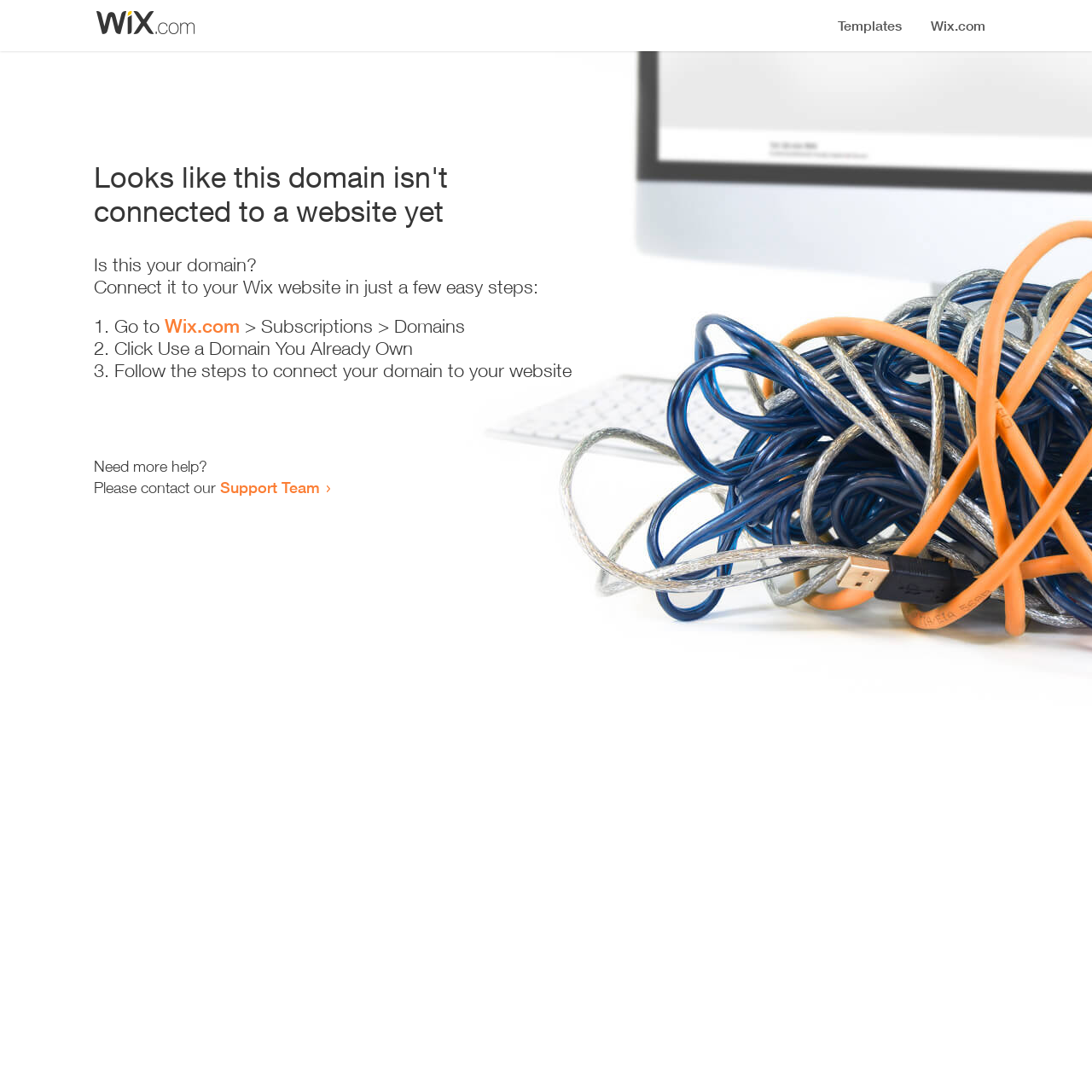Identify the bounding box coordinates for the UI element described as: "Wix.com".

[0.151, 0.288, 0.22, 0.309]